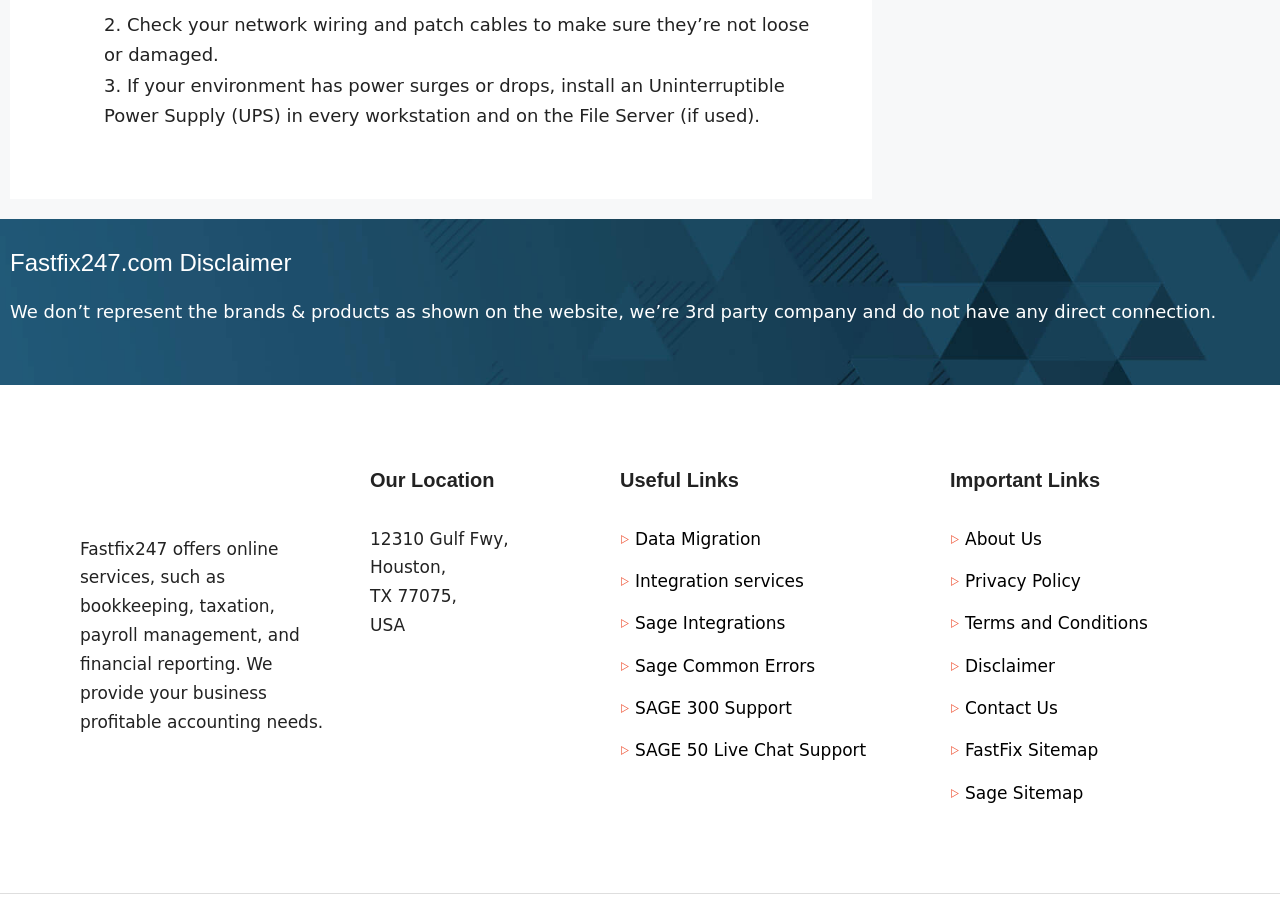Determine the bounding box coordinates for the area that should be clicked to carry out the following instruction: "Go to Sage 300 Support".

[0.496, 0.767, 0.619, 0.789]